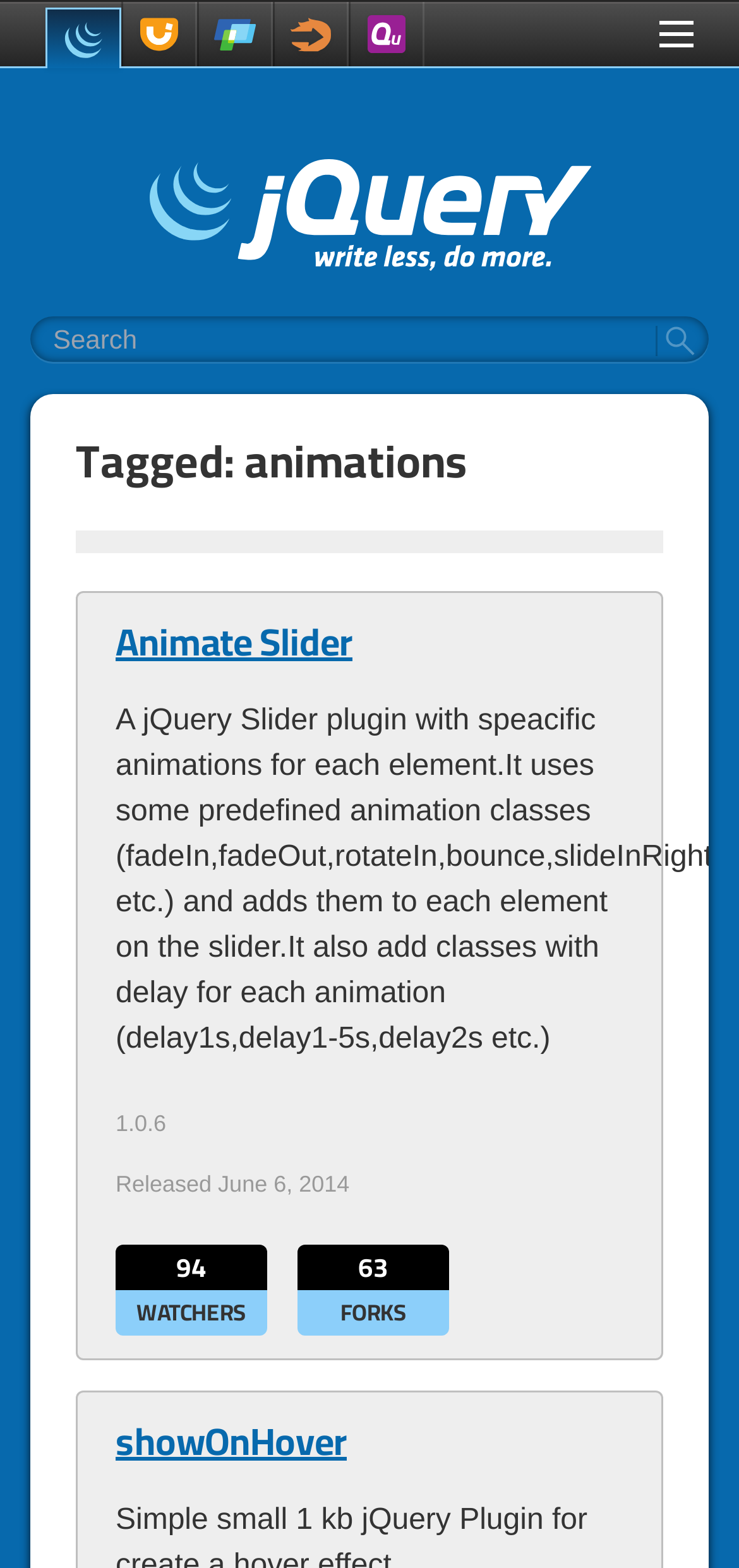Locate the bounding box coordinates of the area to click to fulfill this instruction: "Click Animate Slider". The bounding box should be presented as four float numbers between 0 and 1, in the order [left, top, right, bottom].

[0.156, 0.393, 0.844, 0.427]